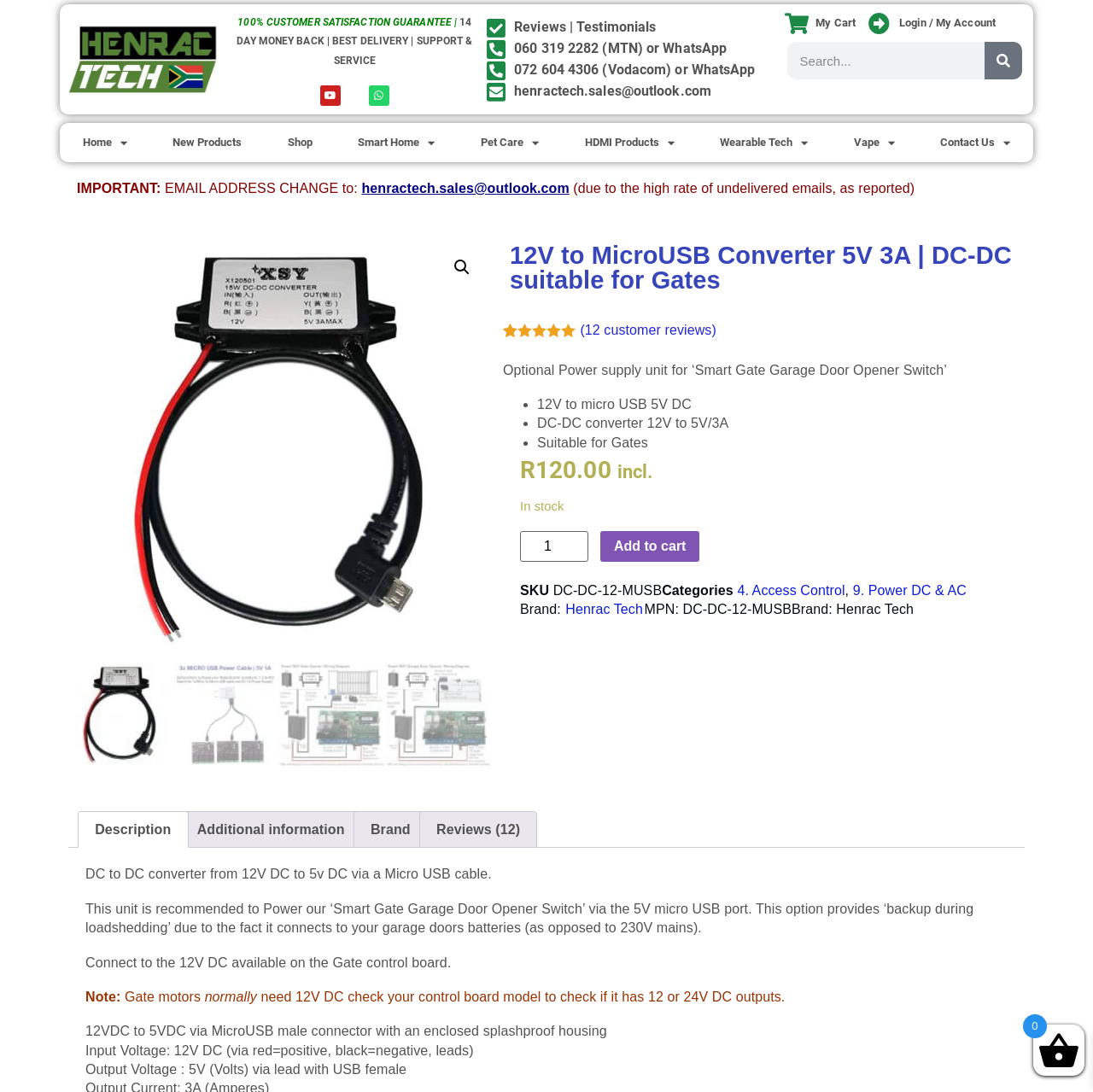What is the recommended power supply unit for the ‘Smart Gate Garage Door Opener Switch’?
Please provide a single word or phrase as your answer based on the screenshot.

12V to micro USB 5V DC